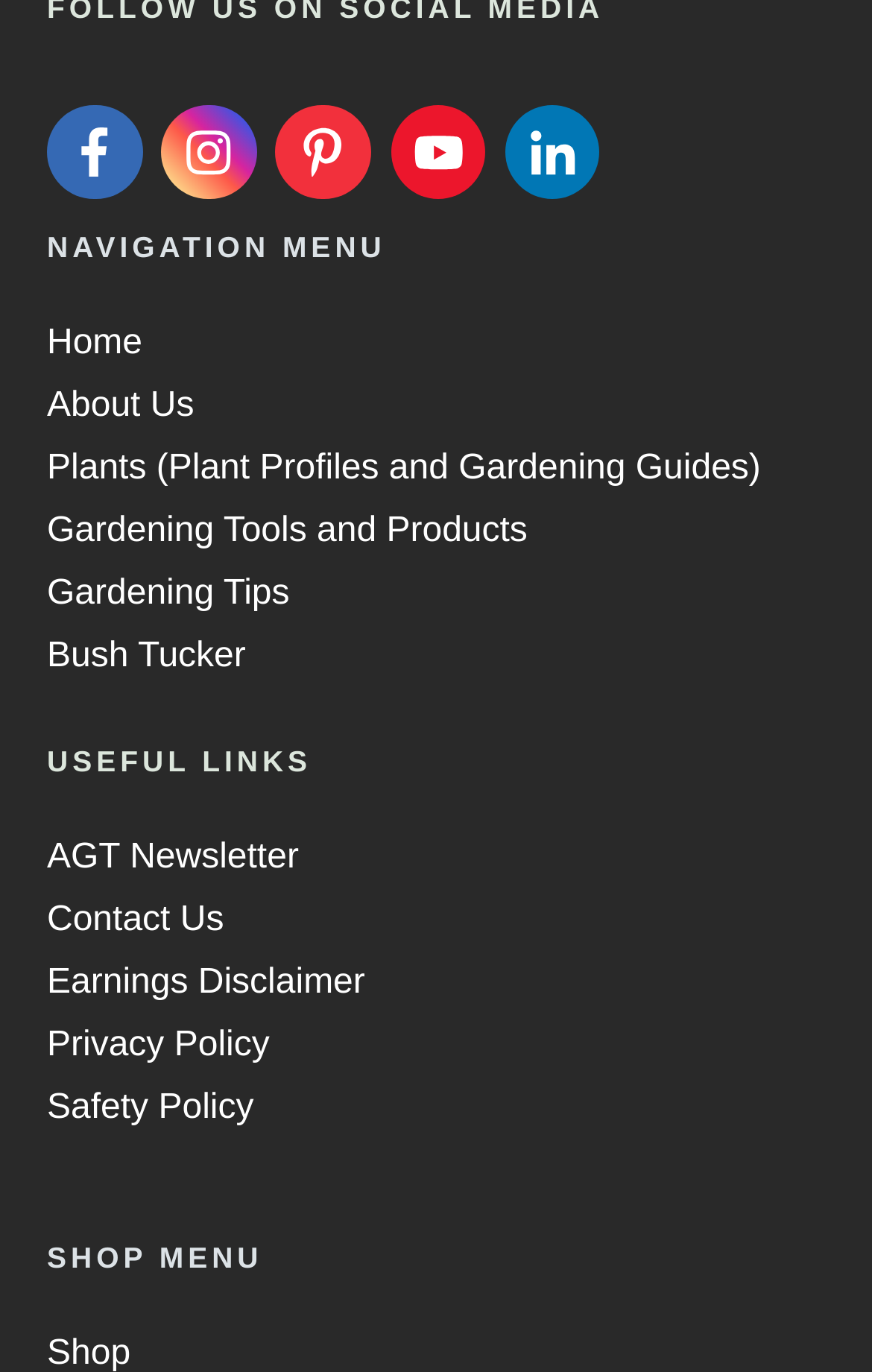Please find the bounding box coordinates of the element's region to be clicked to carry out this instruction: "Read the Privacy Policy".

[0.054, 0.748, 0.309, 0.776]